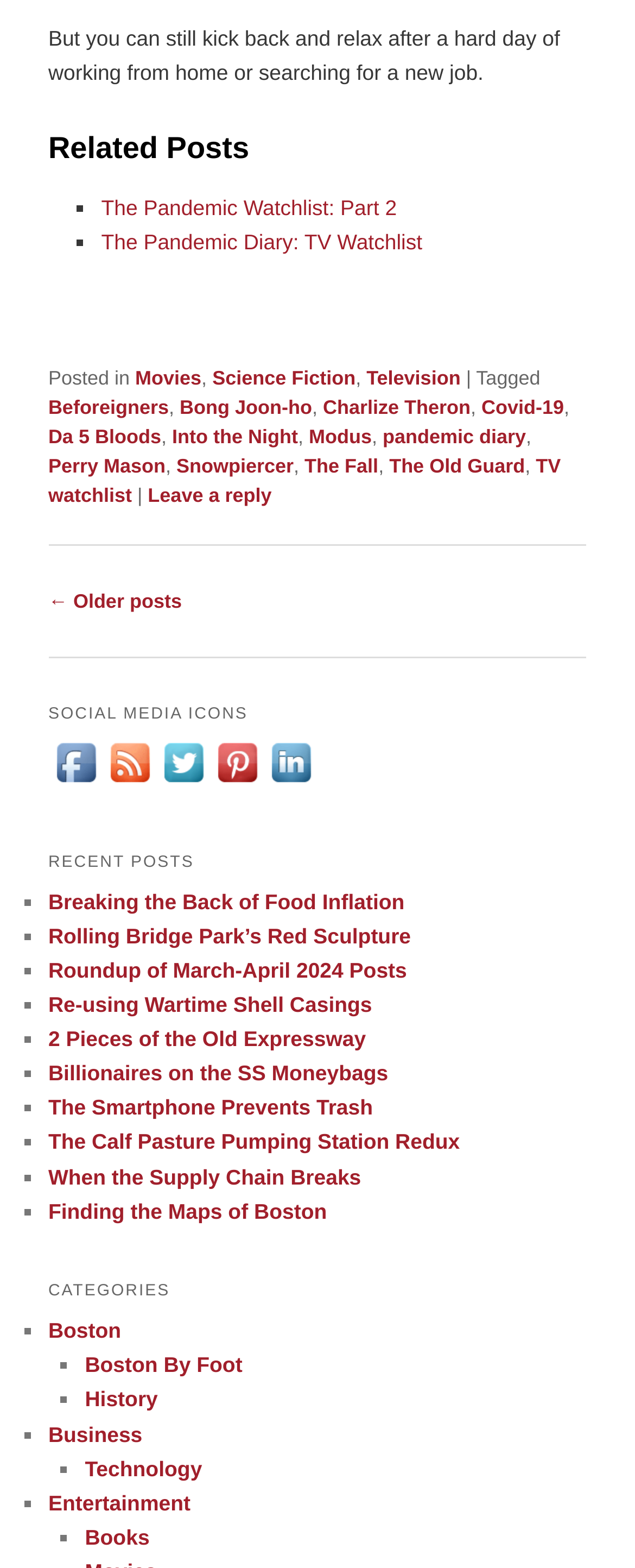Identify the bounding box of the UI element described as follows: "Science Fiction". Provide the coordinates as four float numbers in the range of 0 to 1 [left, top, right, bottom].

[0.334, 0.234, 0.56, 0.248]